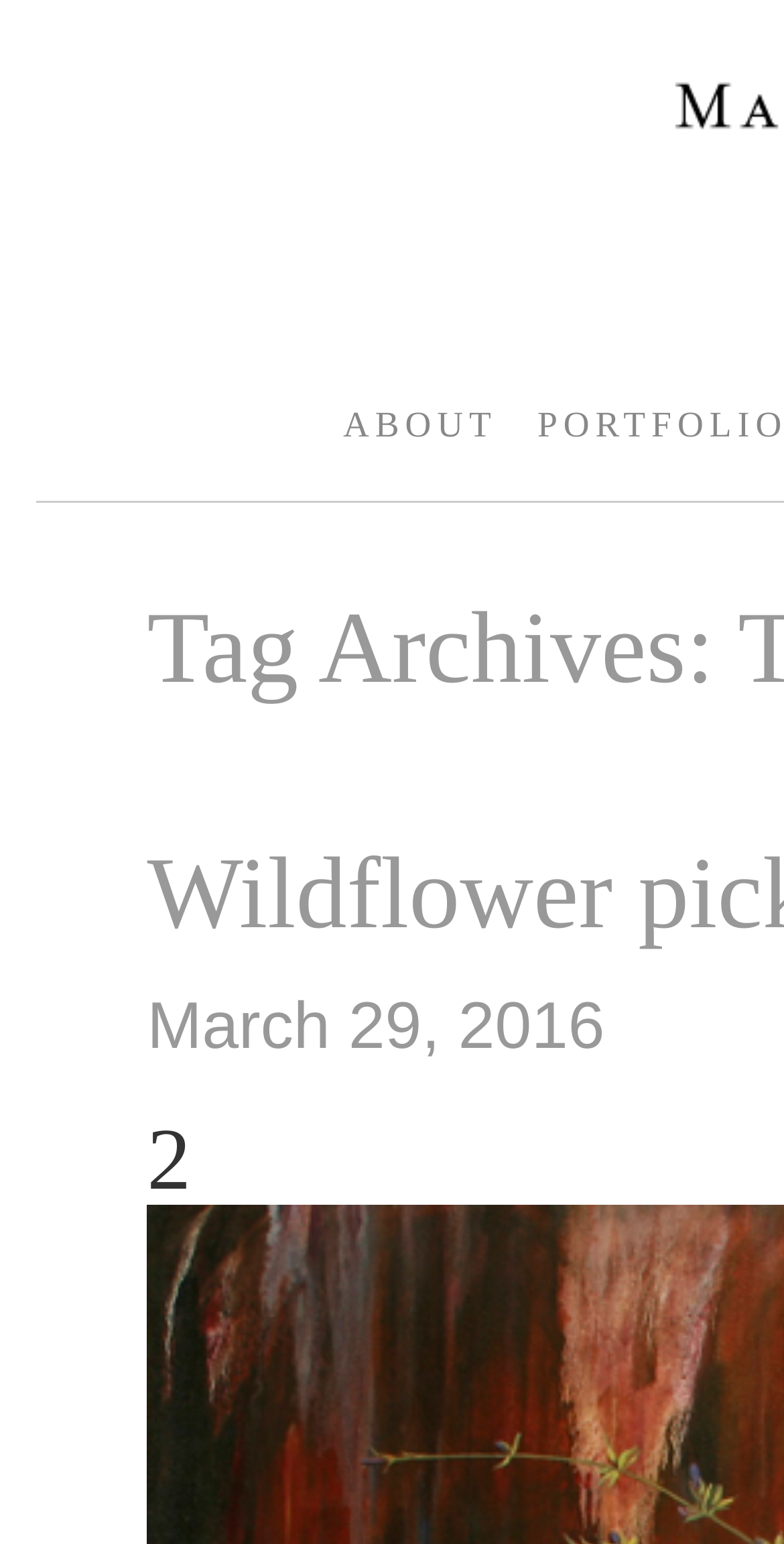Using the format (top-left x, top-left y, bottom-right x, bottom-right y), provide the bounding box coordinates for the described UI element. All values should be floating point numbers between 0 and 1: Podcast: Jamie Hale

None